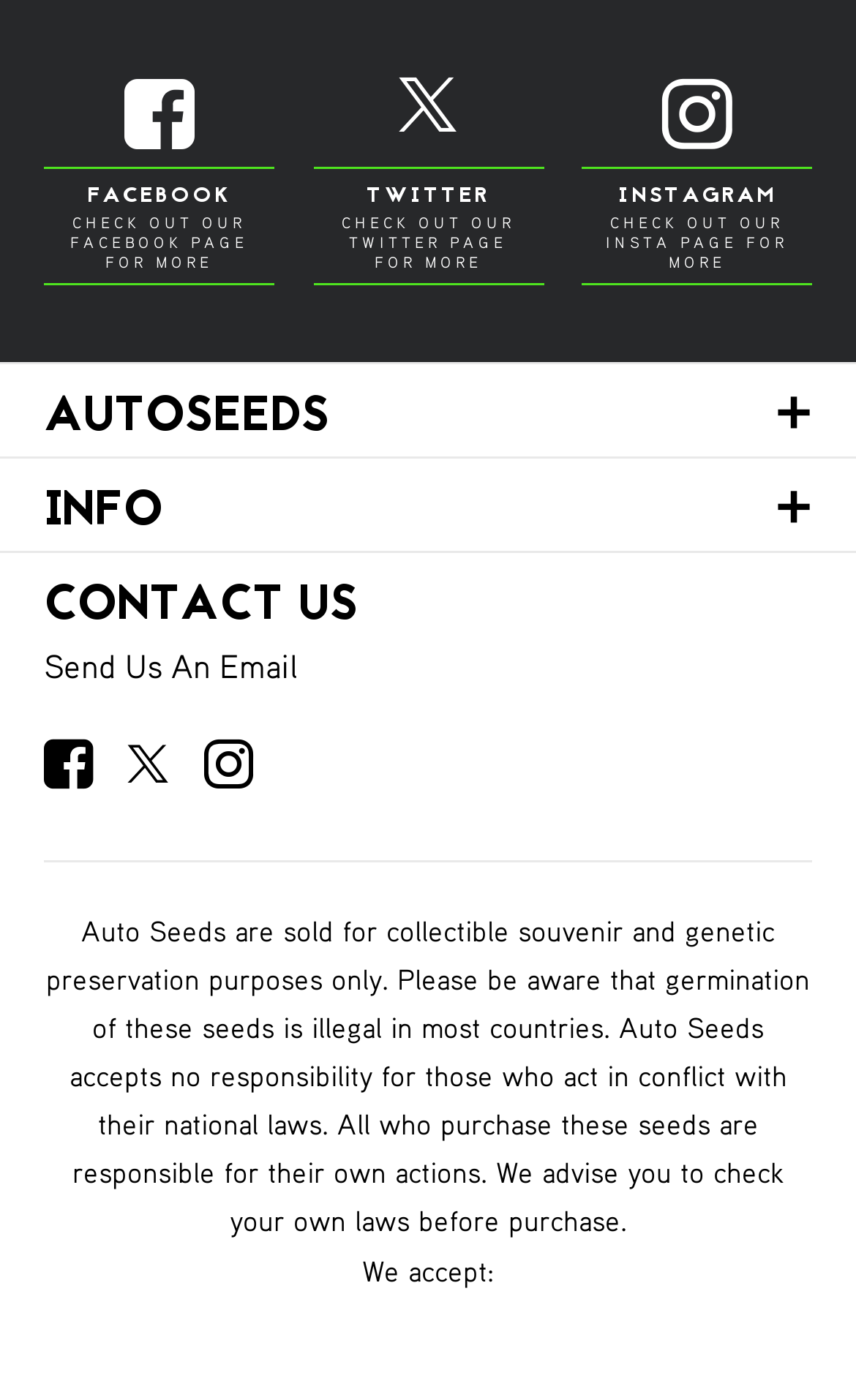Based on the image, please respond to the question with as much detail as possible:
What is the contact method provided on the webpage?

The webpage provides a link to 'Send Us An Email' which suggests that users can contact the website administrators or owners through email.